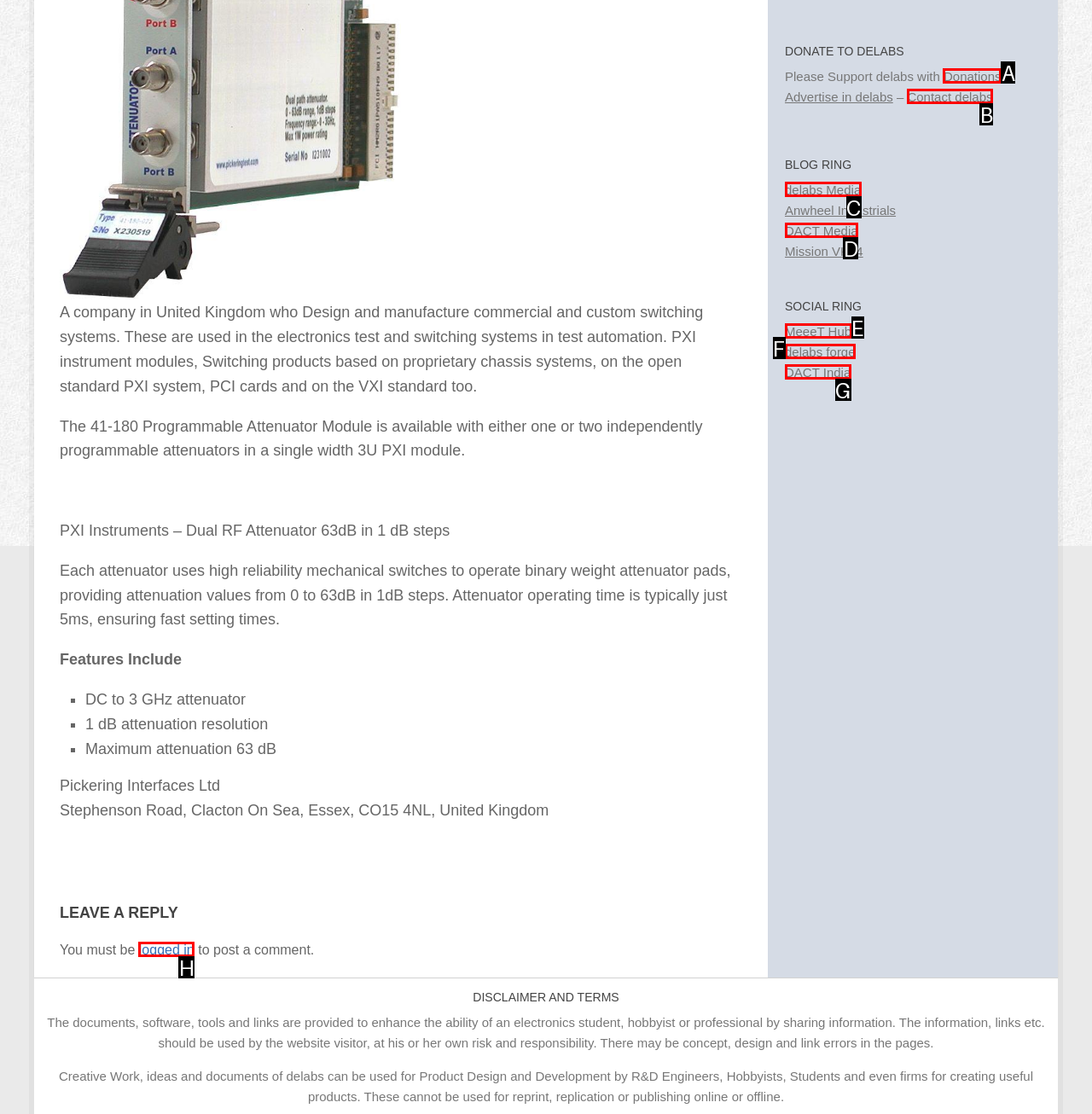Identify the HTML element that best matches the description: Donations. Provide your answer by selecting the corresponding letter from the given options.

A